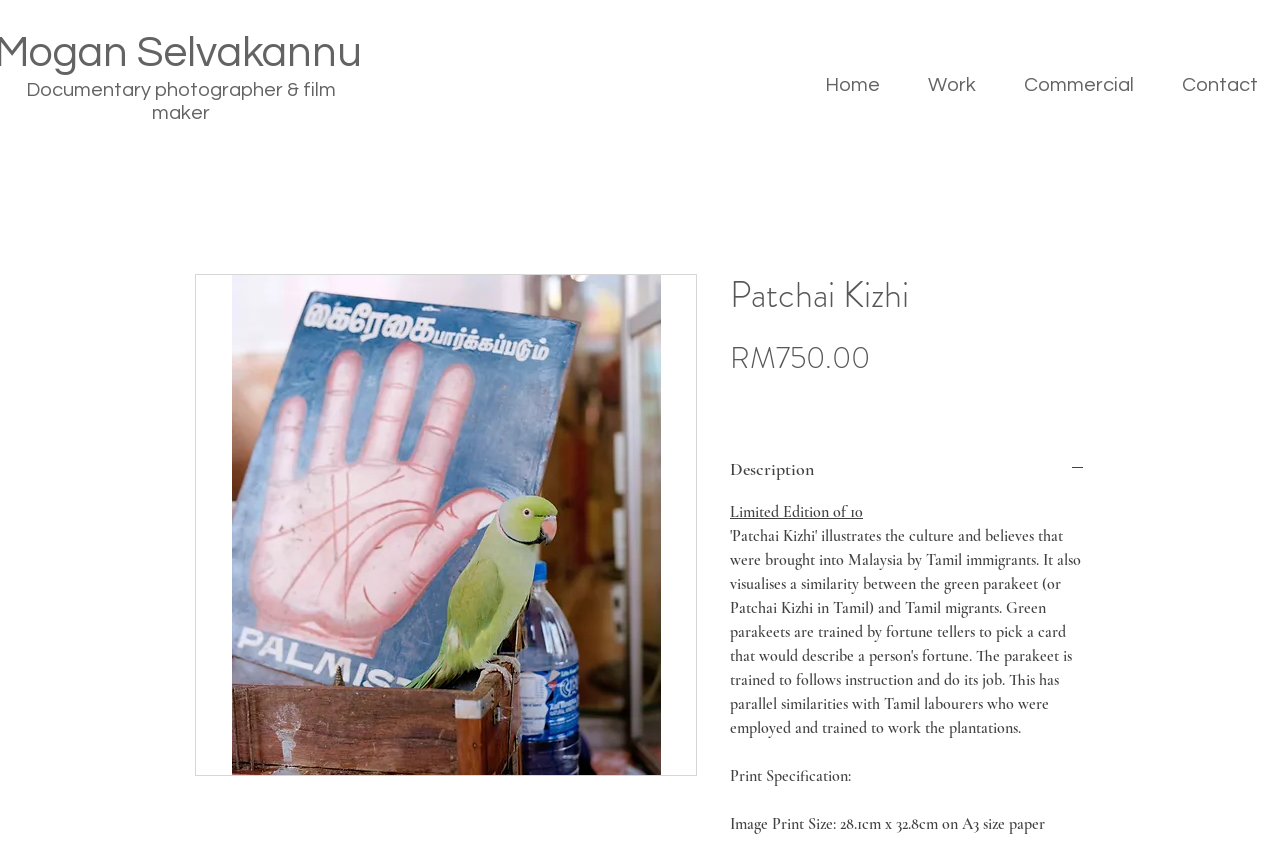What is the name of the photographer?
Please provide an in-depth and detailed response to the question.

Based on the webpage, the name 'Mogan Selvakannu' is mentioned in the root element, indicating that it is the name of the photographer or the owner of the webpage.